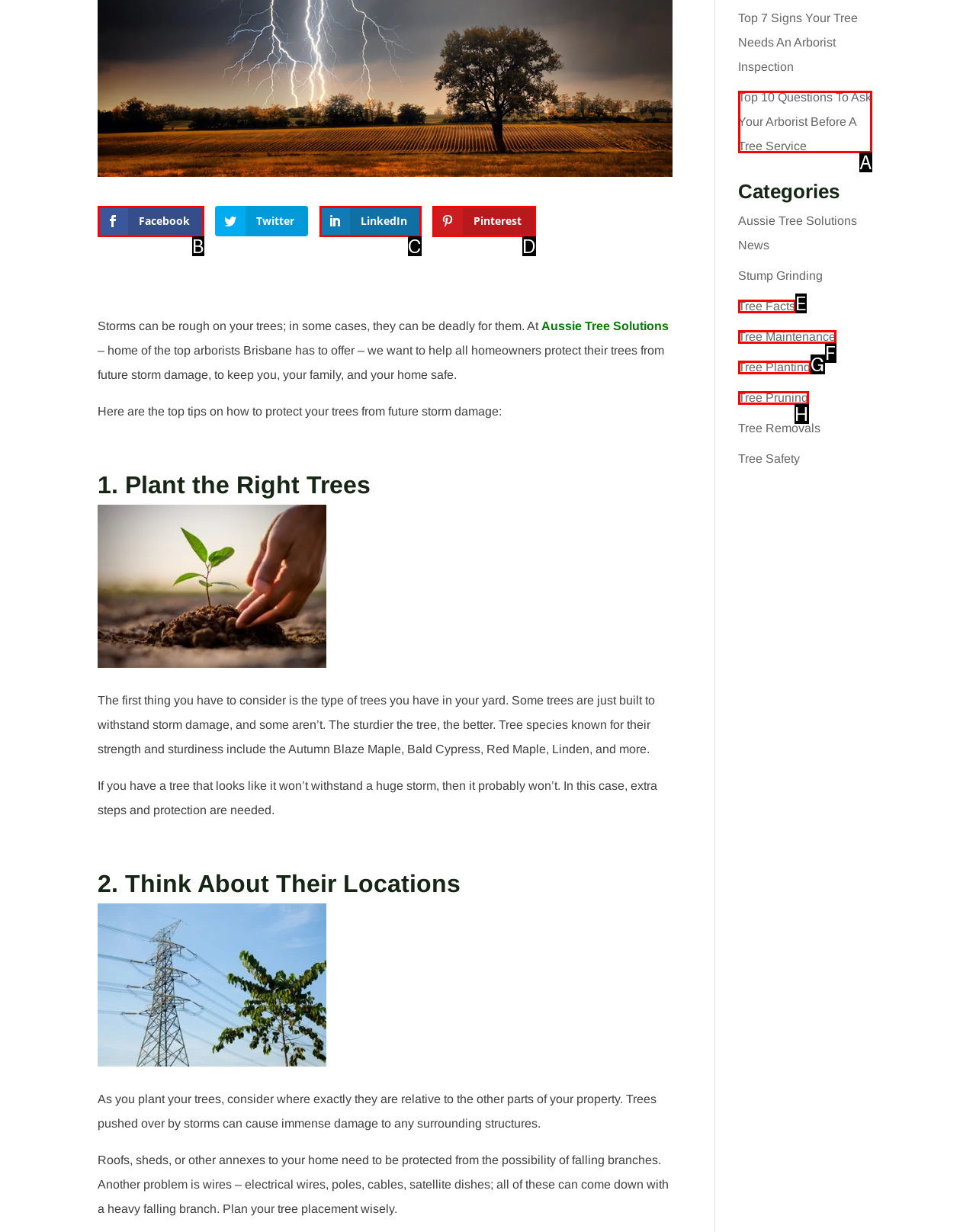Choose the HTML element that best fits the given description: Tree Pruning. Answer by stating the letter of the option.

H